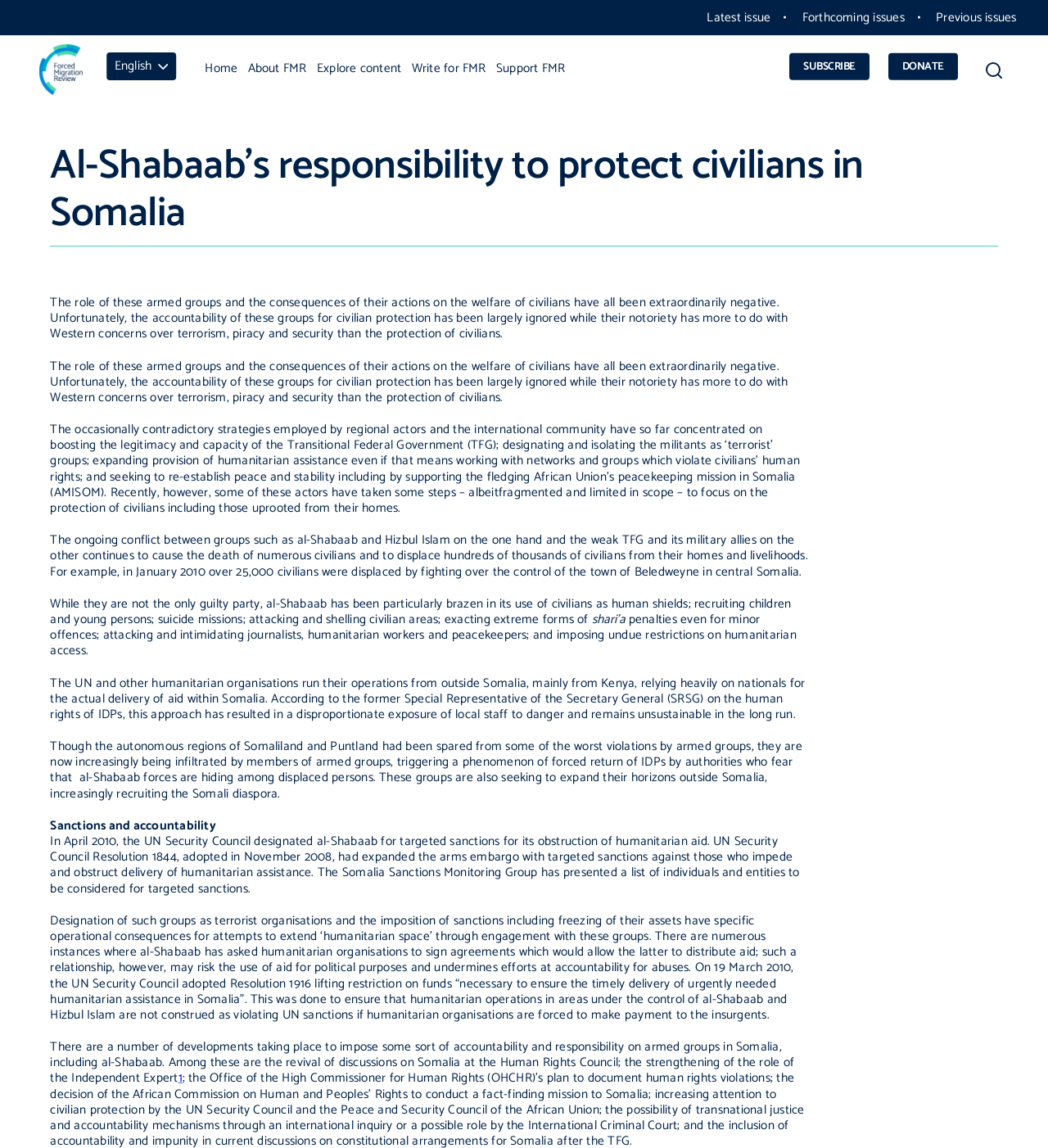Please specify the bounding box coordinates of the area that should be clicked to accomplish the following instruction: "Click on the 'Forced Migration Review' link". The coordinates should consist of four float numbers between 0 and 1, i.e., [left, top, right, bottom].

[0.038, 0.051, 0.079, 0.069]